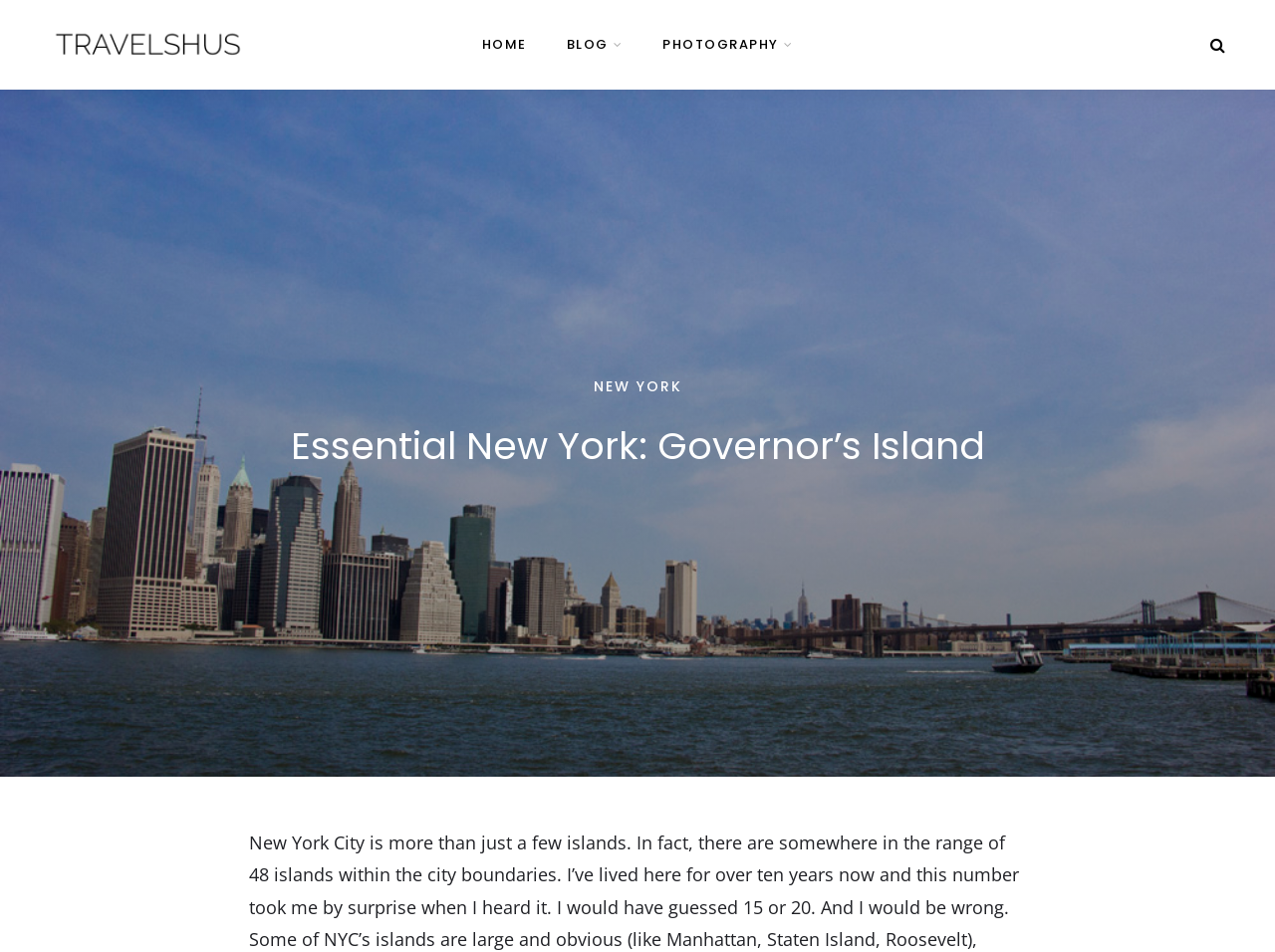What is the name of the website?
Give a detailed and exhaustive answer to the question.

I determined the name of the website by looking at the top-left corner of the webpage, where I found a link with the text 'TravelShus' and an accompanying image with the same name.